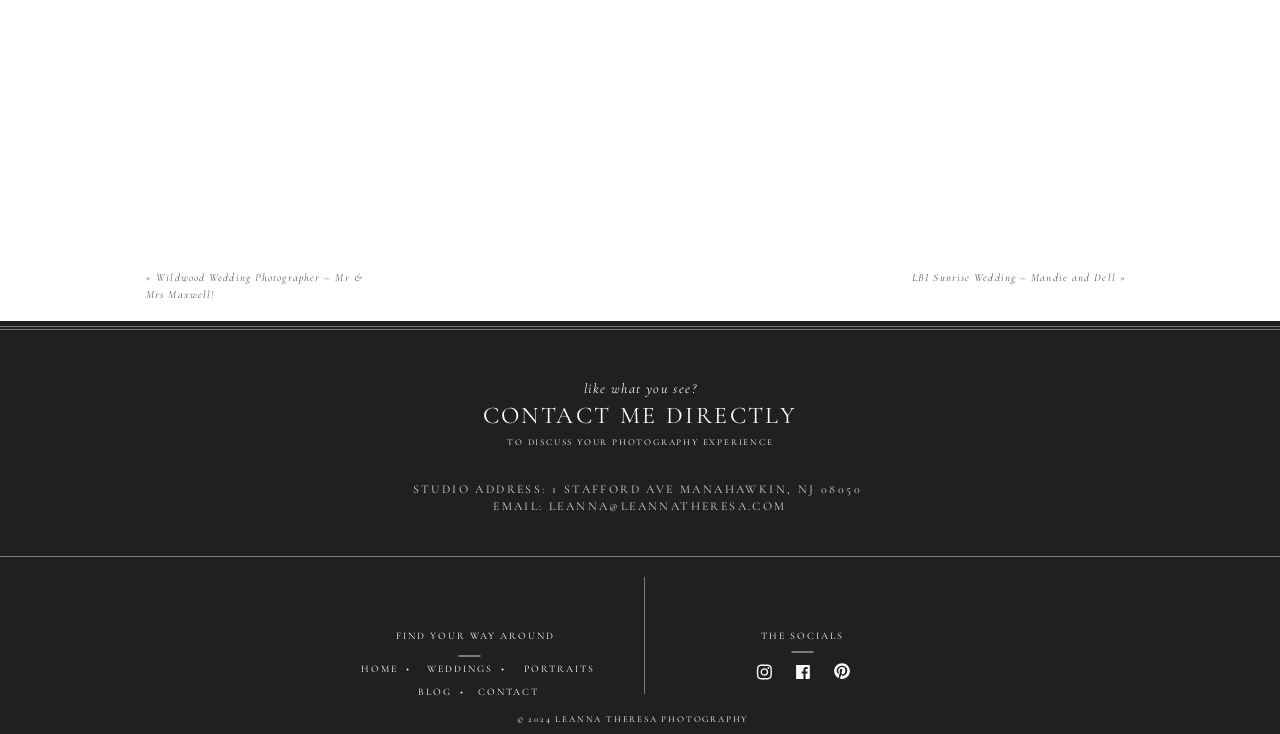Can you pinpoint the bounding box coordinates for the clickable element required for this instruction: "Read a random post"? The coordinates should be four float numbers between 0 and 1, i.e., [left, top, right, bottom].

None